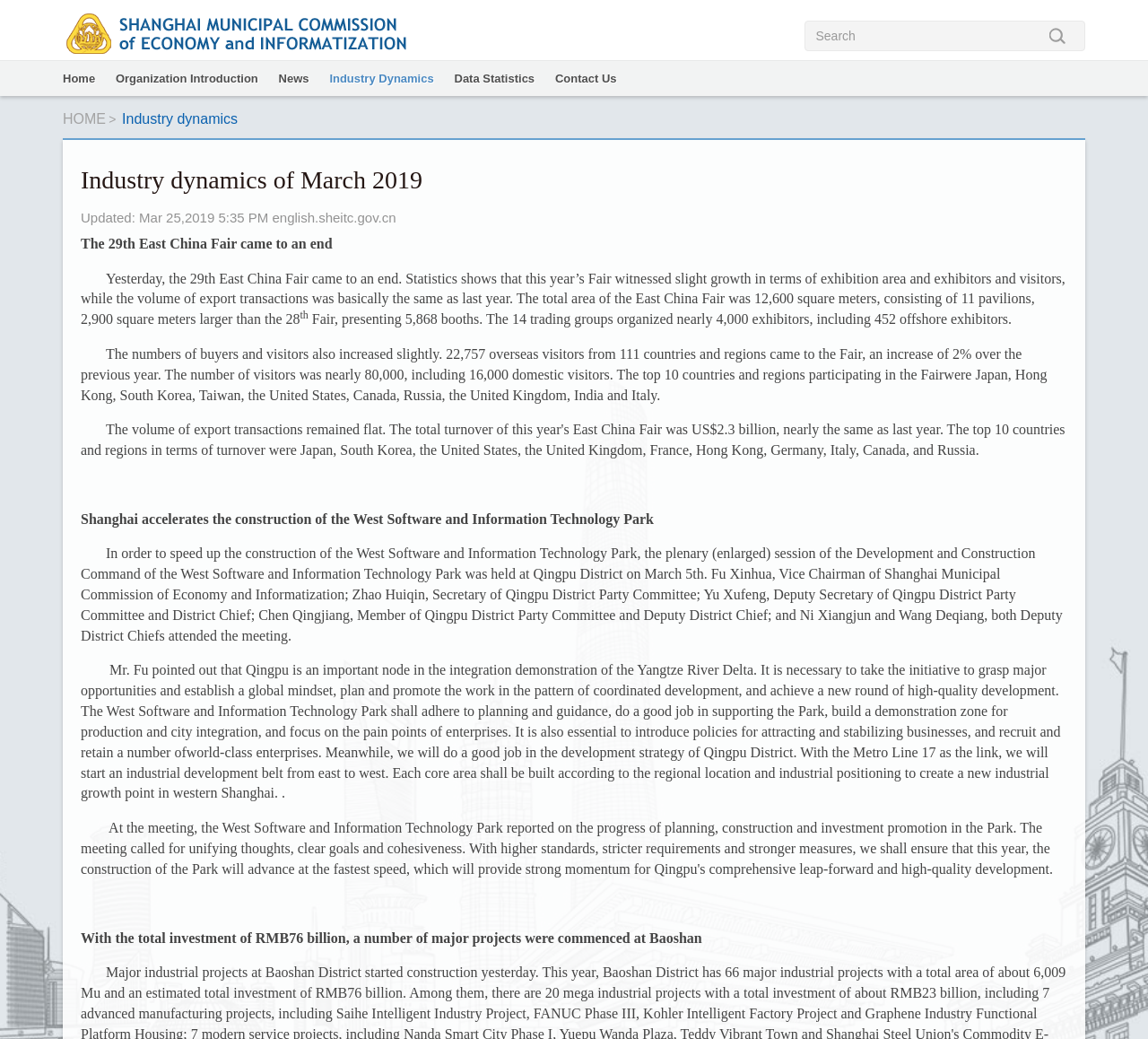Determine the main text heading of the webpage and provide its content.

Industry dynamics of March 2019